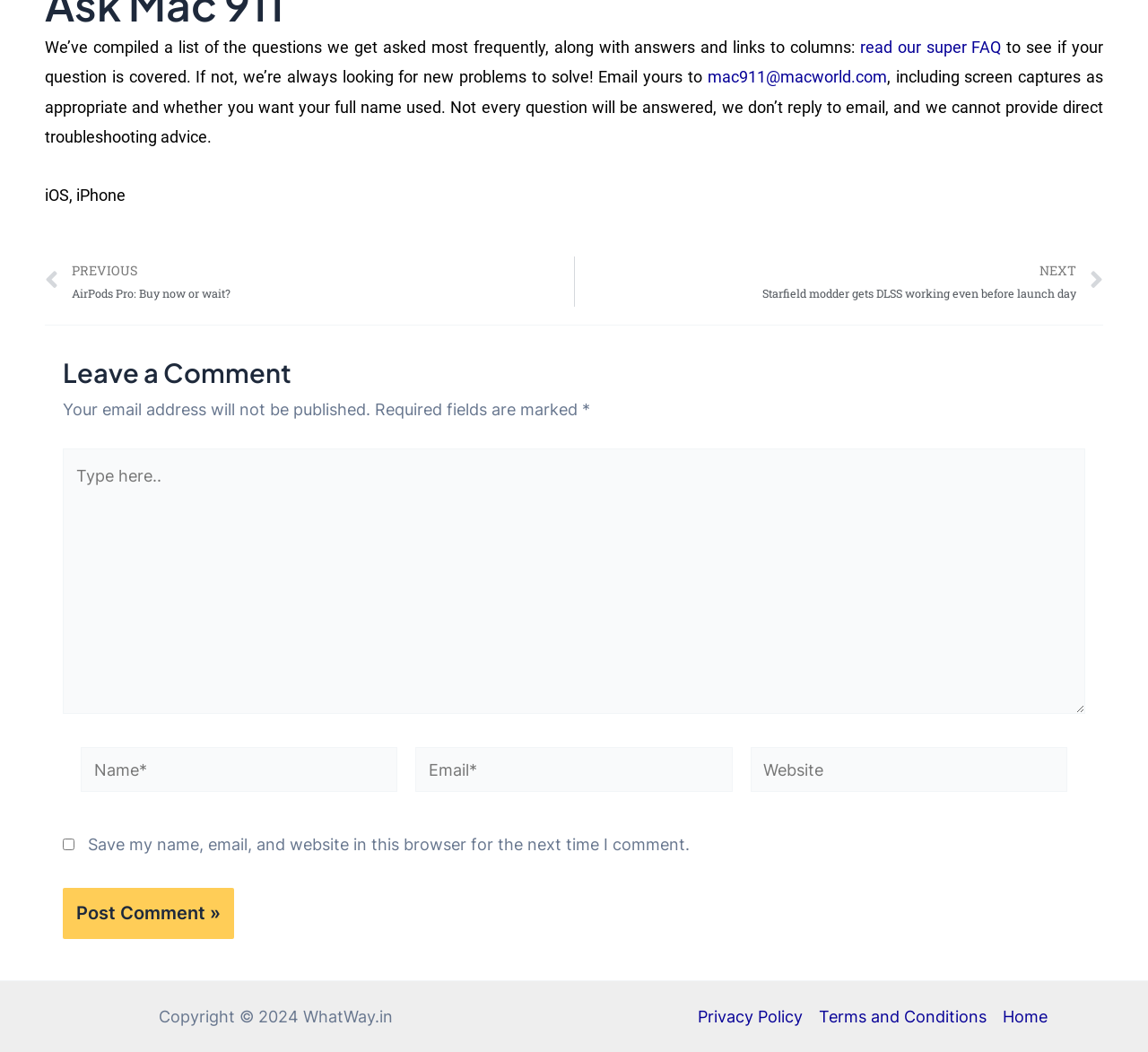What is the purpose of the 'Leave a Comment' section?
Provide a comprehensive and detailed answer to the question.

The 'Leave a Comment' section appears to be a form where users can enter their name, email, and website, and type a comment. The purpose of this section is to allow users to leave a comment or feedback on the webpage.